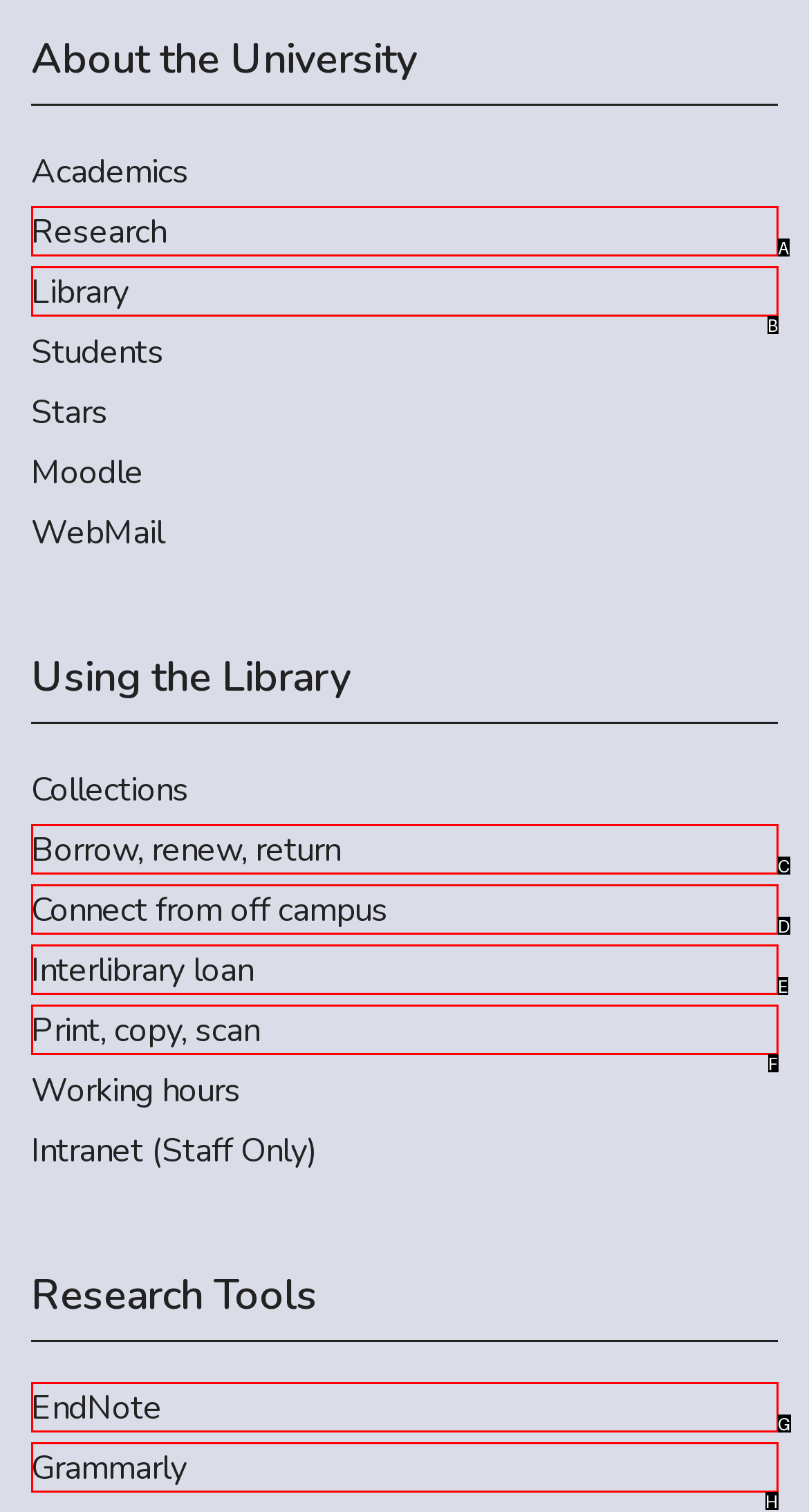From the choices given, find the HTML element that matches this description: Borrow, renew, return. Answer with the letter of the selected option directly.

C